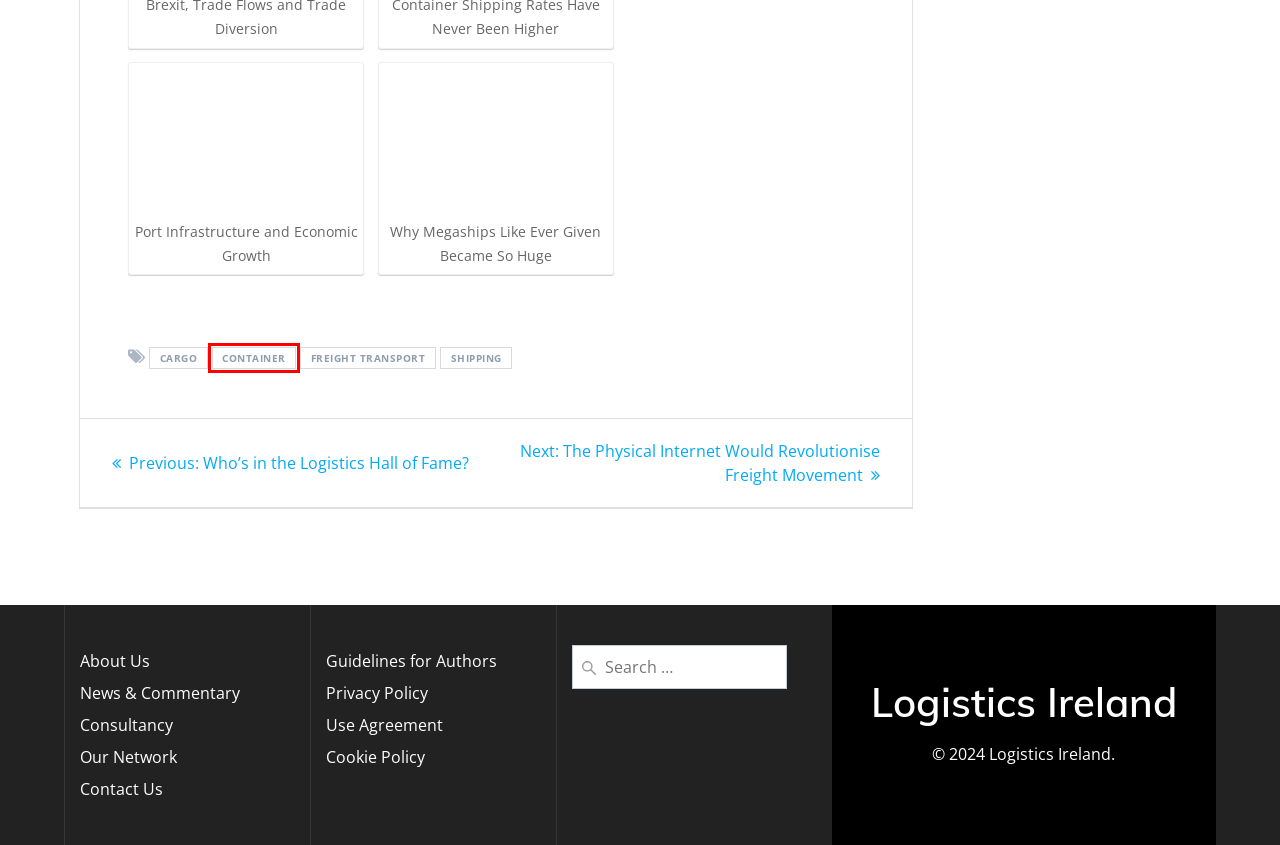You have a screenshot of a webpage where a red bounding box highlights a specific UI element. Identify the description that best matches the resulting webpage after the highlighted element is clicked. The choices are:
A. Who's in the Logistics Hall of Fame? - Logistics Ireland
B. Guidelines for Authors - Logistics Ireland
C. Privacy Policy - Logistics Ireland
D. container Archives - Logistics Ireland
E. Cookie Policy - Logistics Ireland
F. Use Agreement - Logistics Ireland
G. freight transport Archives - Logistics Ireland
H. cargo Archives - Logistics Ireland

D